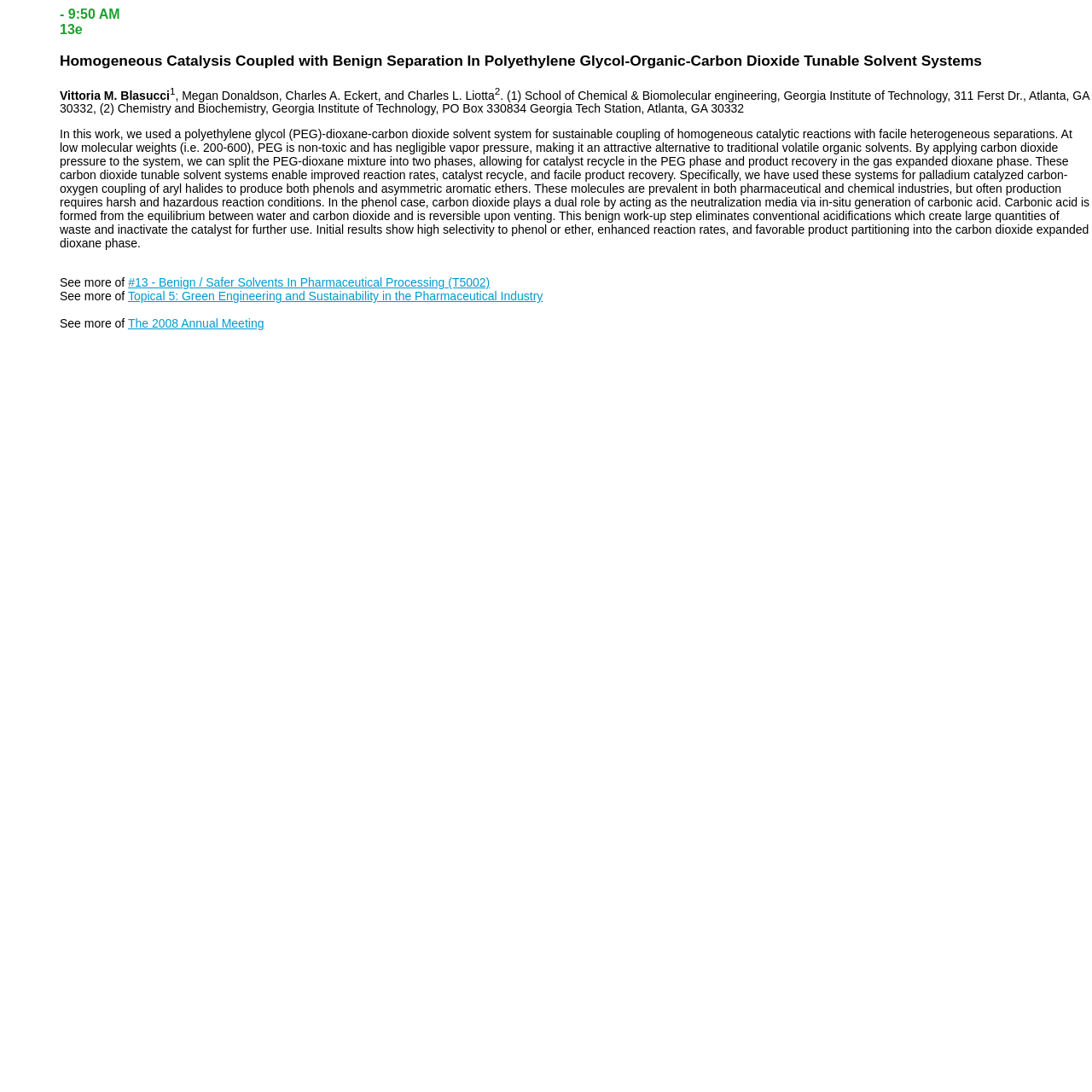Describe the webpage meticulously, covering all significant aspects.

This webpage appears to be a research article or paper about homogeneous catalysis coupled with benign separation in polyethylene glycol-organic-carbon dioxide tunable solvent systems. 

At the top of the page, there is a heading displaying the date and time "9:50 AM 13e" followed by the title of the article "Homogeneous Catalysis Coupled with Benign Separation In Polyethylene Glycol-Organic-Carbon Dioxide Tunable Solvent Systems". 

Below the title, the authors' names "Vittoria M. Blasucci", "Megan Donaldson", "Charles A. Eckert", and "Charles L. Liotta" are listed, with superscript numbers next to some of the names. 

The authors' affiliations are provided in the next section, which includes the School of Chemical & Biomolecular Engineering and the Chemistry and Biochemistry department at Georgia Institute of Technology. 

The main content of the article is a lengthy paragraph that describes the research, which involves using a polyethylene glycol (PEG)-dioxane-carbon dioxide solvent system for sustainable coupling of homogeneous catalytic reactions with facile heterogeneous separations. The text explains the benefits of this system, including improved reaction rates, catalyst recycle, and facile product recovery. 

At the bottom of the page, there are links to related topics, including "Benign / Safer Solvents In Pharmaceutical Processing", "Topical 5: Green Engineering and Sustainability in the Pharmaceutical Industry", and "The 2008 Annual Meeting".